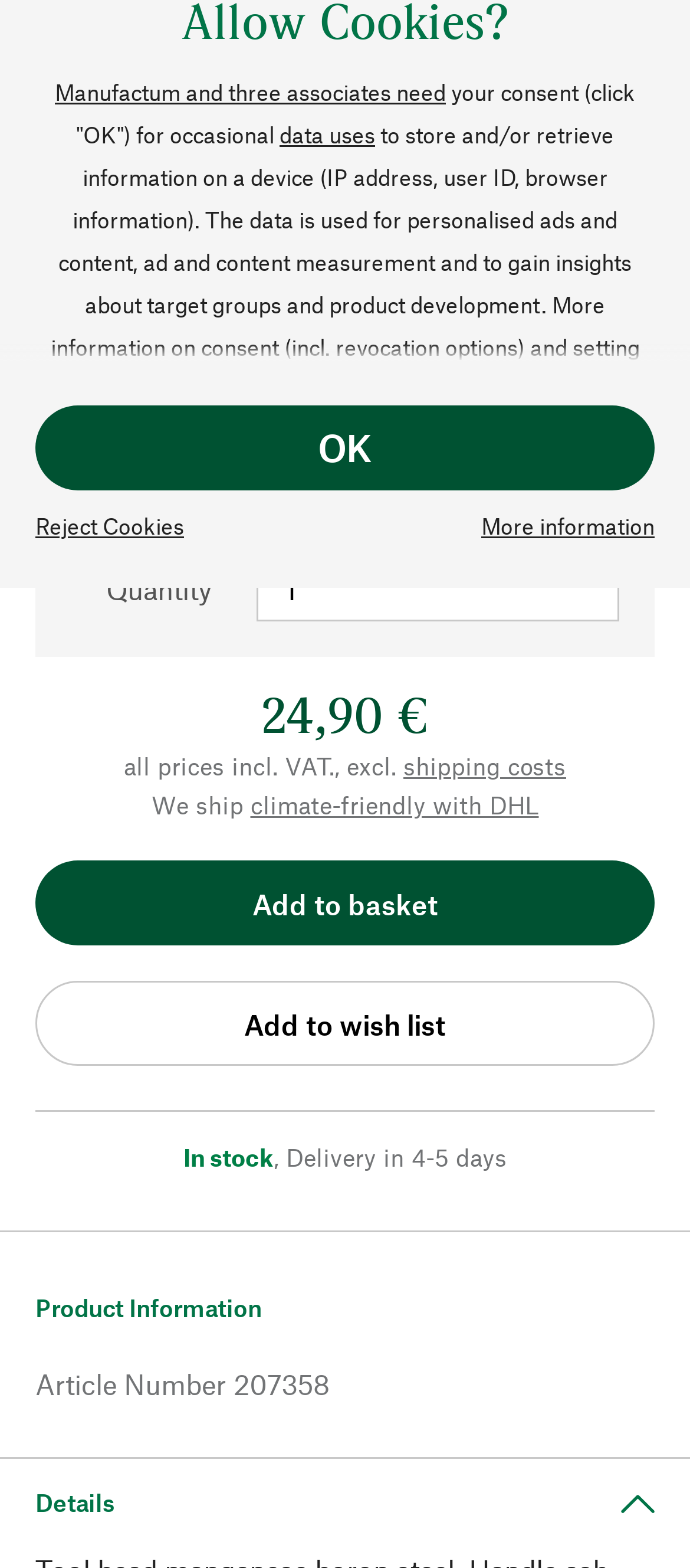Please determine the bounding box coordinates for the UI element described as: "climate-friendly with DHL".

[0.363, 0.504, 0.781, 0.523]